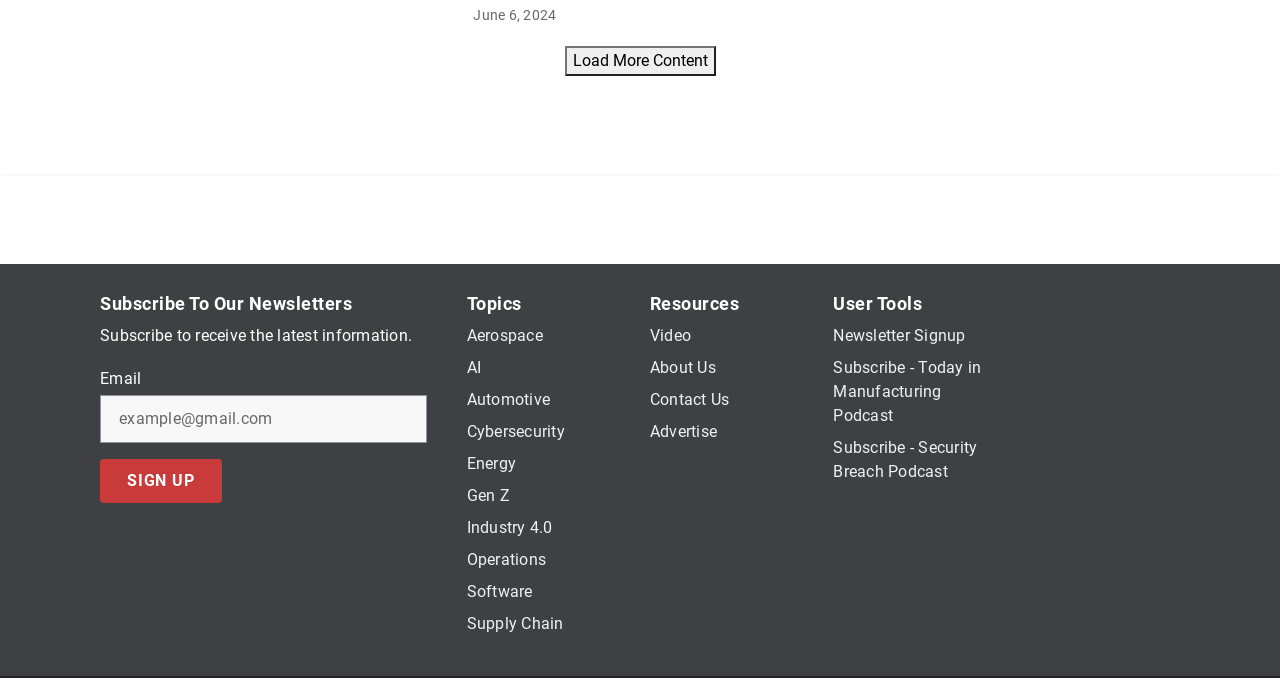Based on the visual content of the image, answer the question thoroughly: How many images are associated with the links in the top section?

The top section contains multiple links, each with an associated image, including 'Visit Design & Development Today', 'Visit Food Manufacturing', and others, with a total of 6 images, visually representing the different topics or categories.